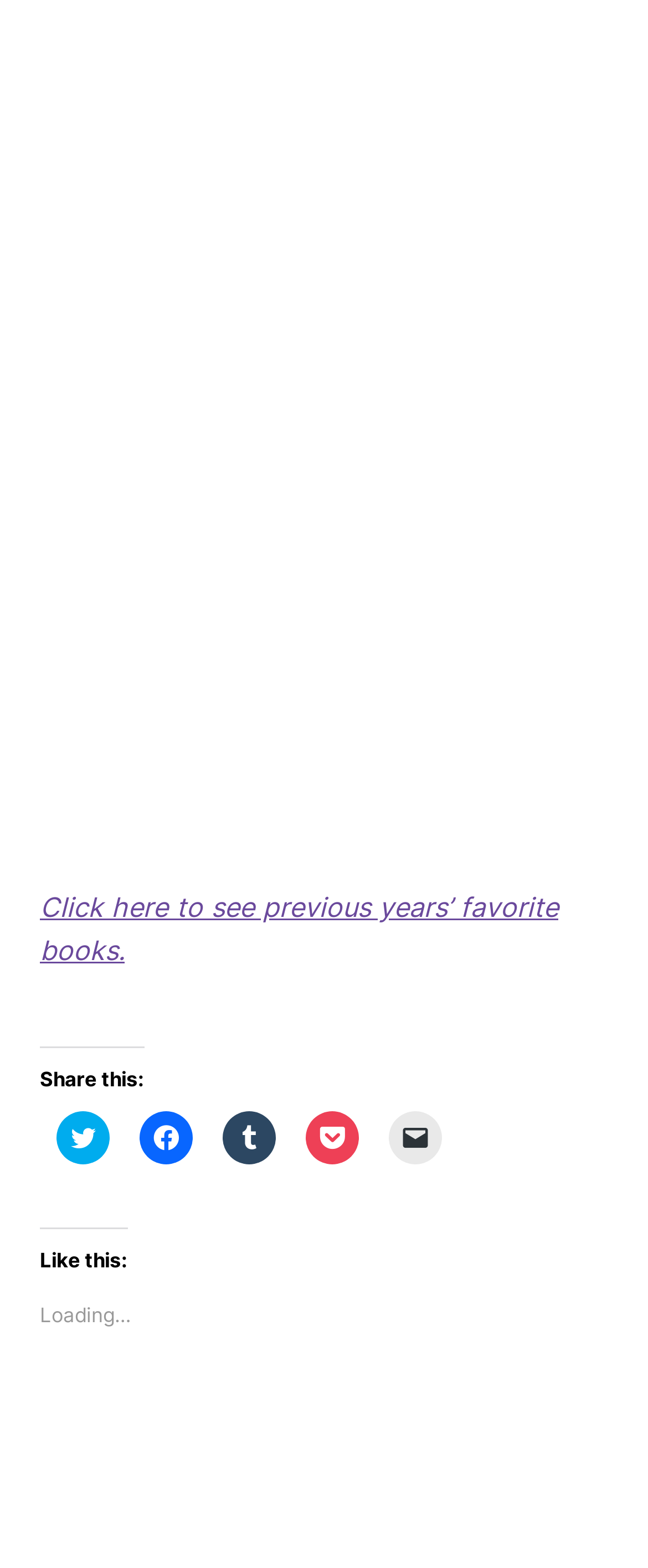What is the text above the 'Loading…' message?
Kindly give a detailed and elaborate answer to the question.

The 'Loading…' message is preceded by a heading element with the text 'Like this:', indicating that the loading message is related to liking or favoriting something.